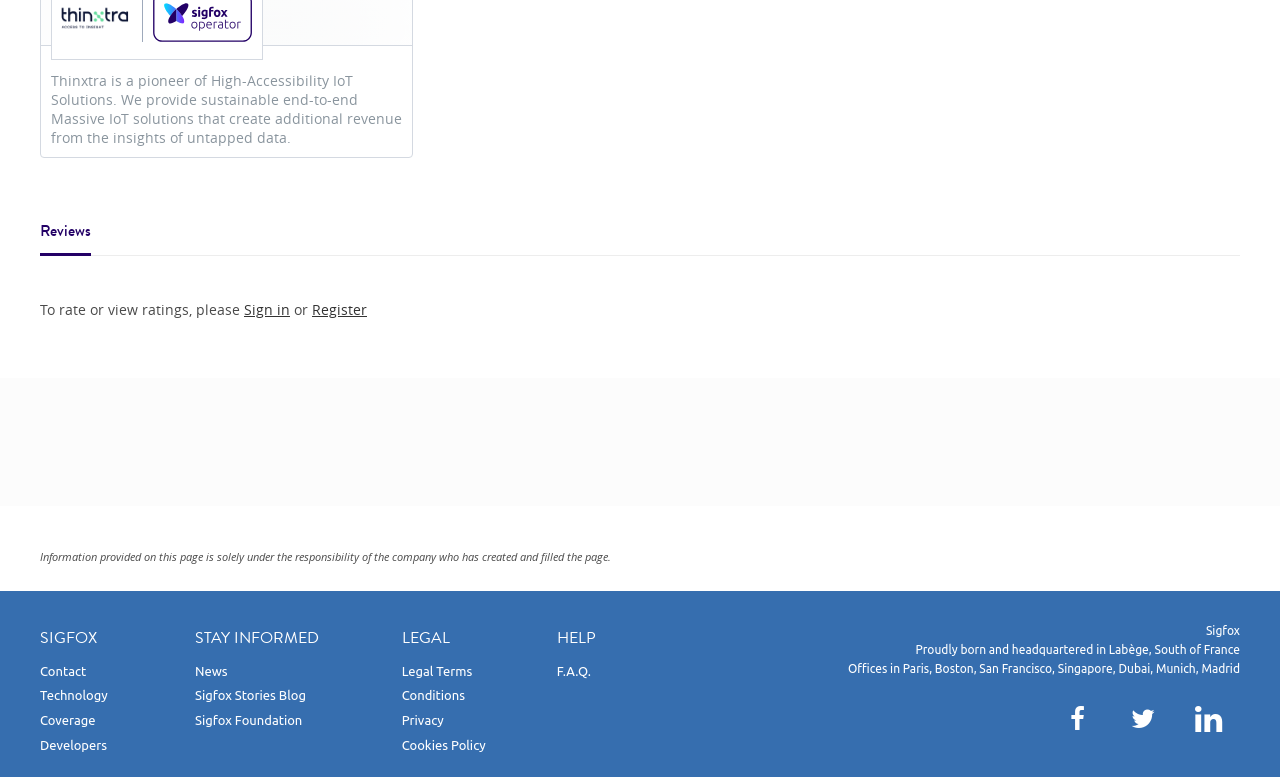Identify the bounding box coordinates for the UI element that matches this description: "Privacy".

[0.314, 0.918, 0.347, 0.936]